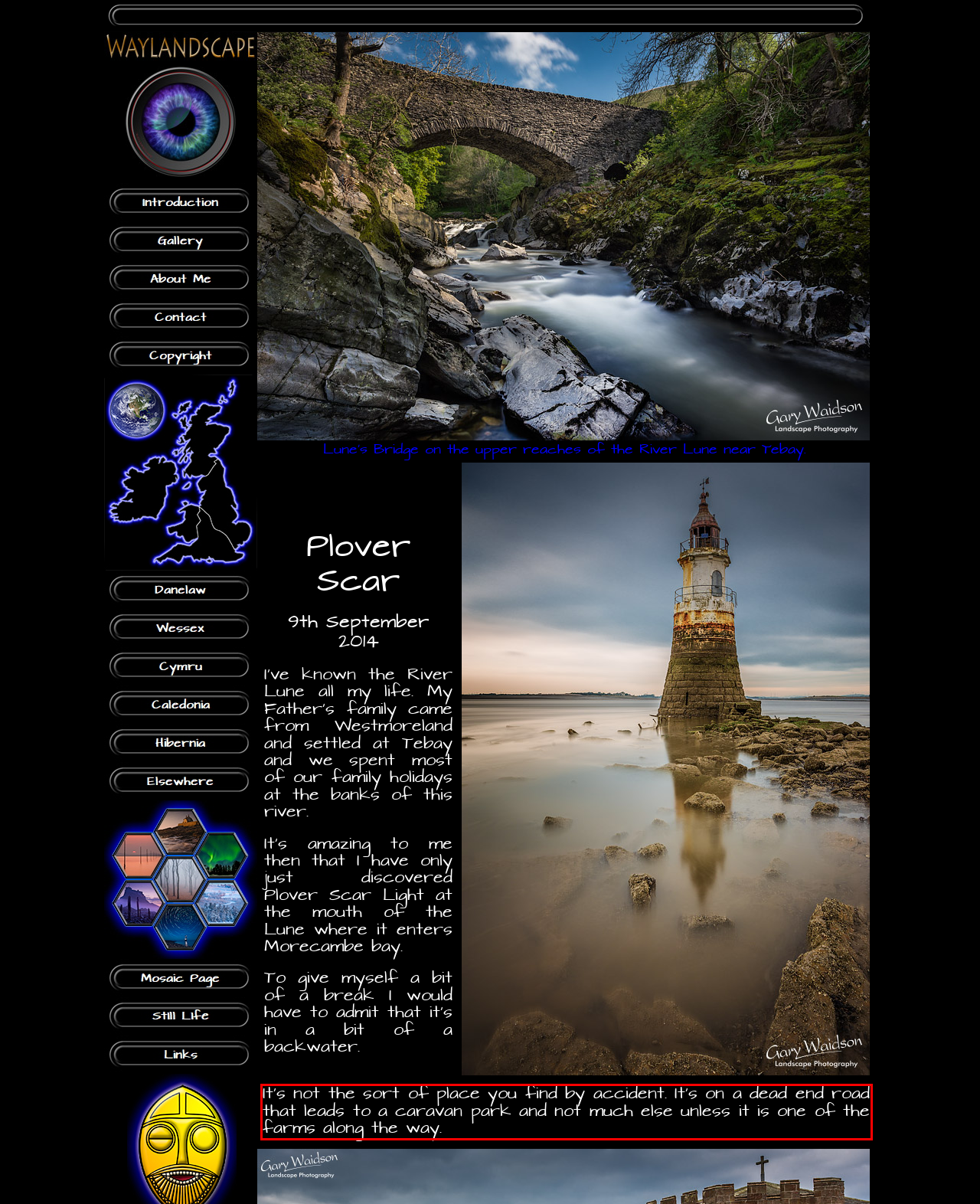Examine the screenshot of the webpage, locate the red bounding box, and generate the text contained within it.

It’s not the sort of place you find by accident. It’s on a dead end road that leads to a caravan park and not much else unless it is one of the farms along the way.